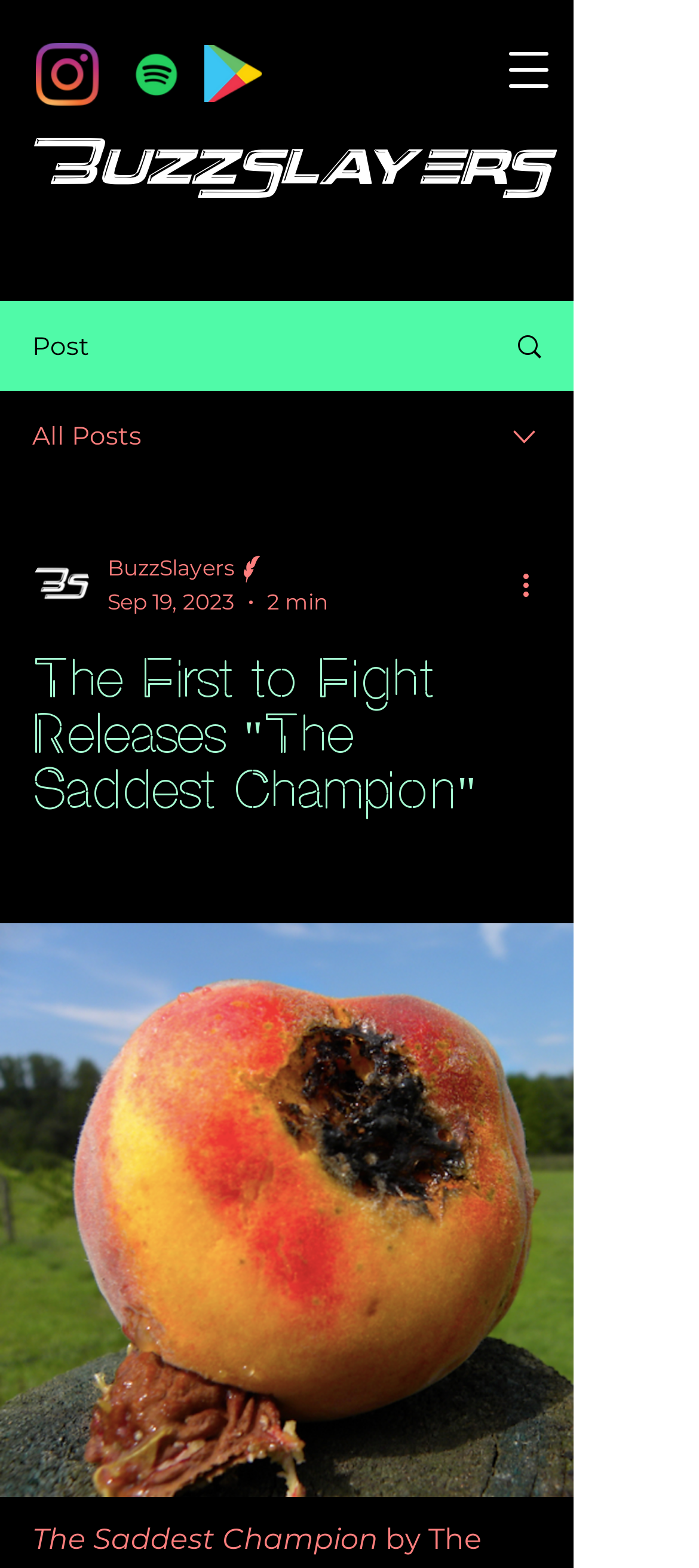Ascertain the bounding box coordinates for the UI element detailed here: "aria-label="Instagram"". The coordinates should be provided as [left, top, right, bottom] with each value being a float between 0 and 1.

[0.051, 0.027, 0.141, 0.067]